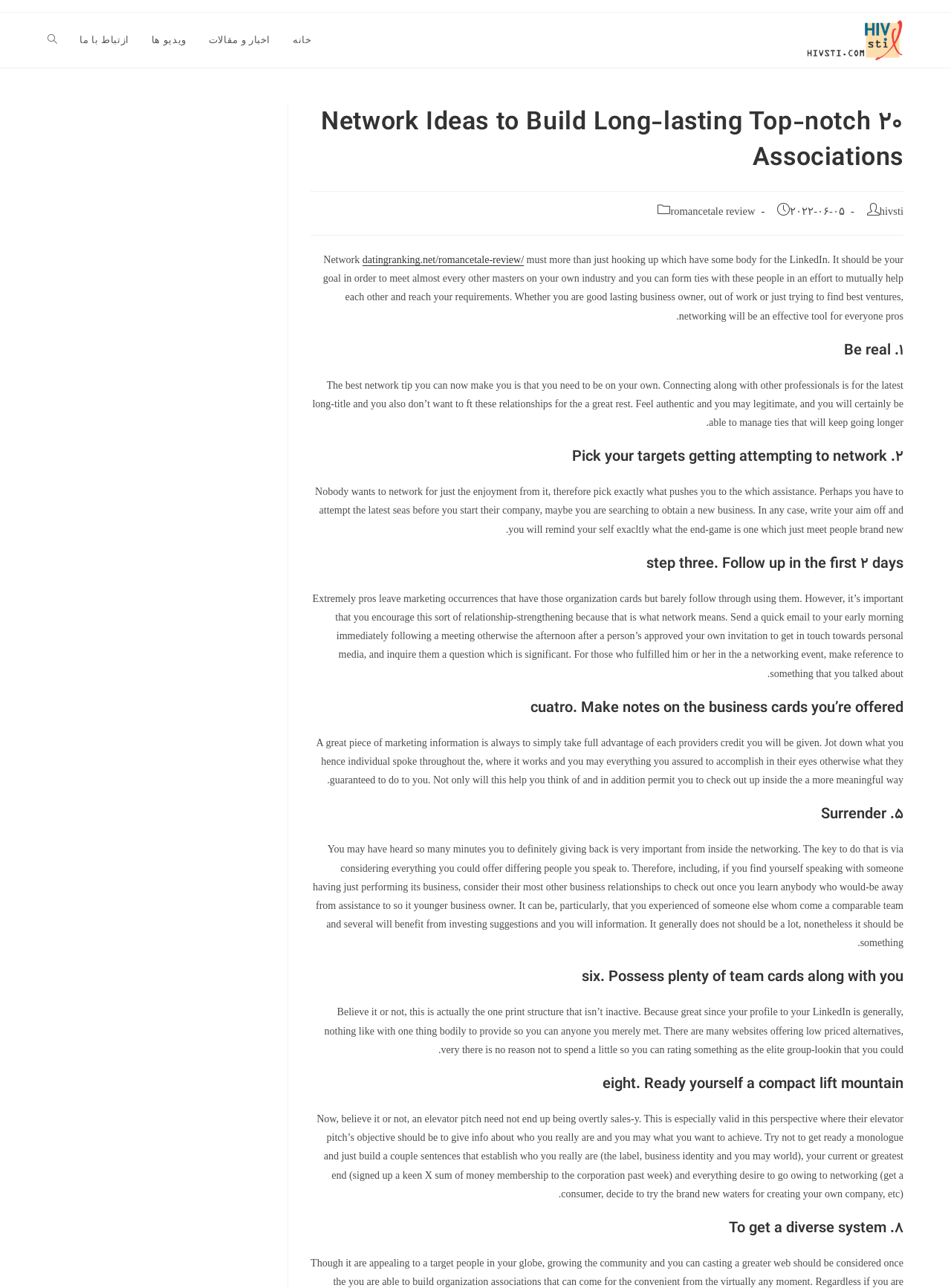Please determine the bounding box coordinates of the element to click on in order to accomplish the following task: "Click the 'خانه' link". Ensure the coordinates are four float numbers ranging from 0 to 1, i.e., [left, top, right, bottom].

[0.296, 0.01, 0.339, 0.053]